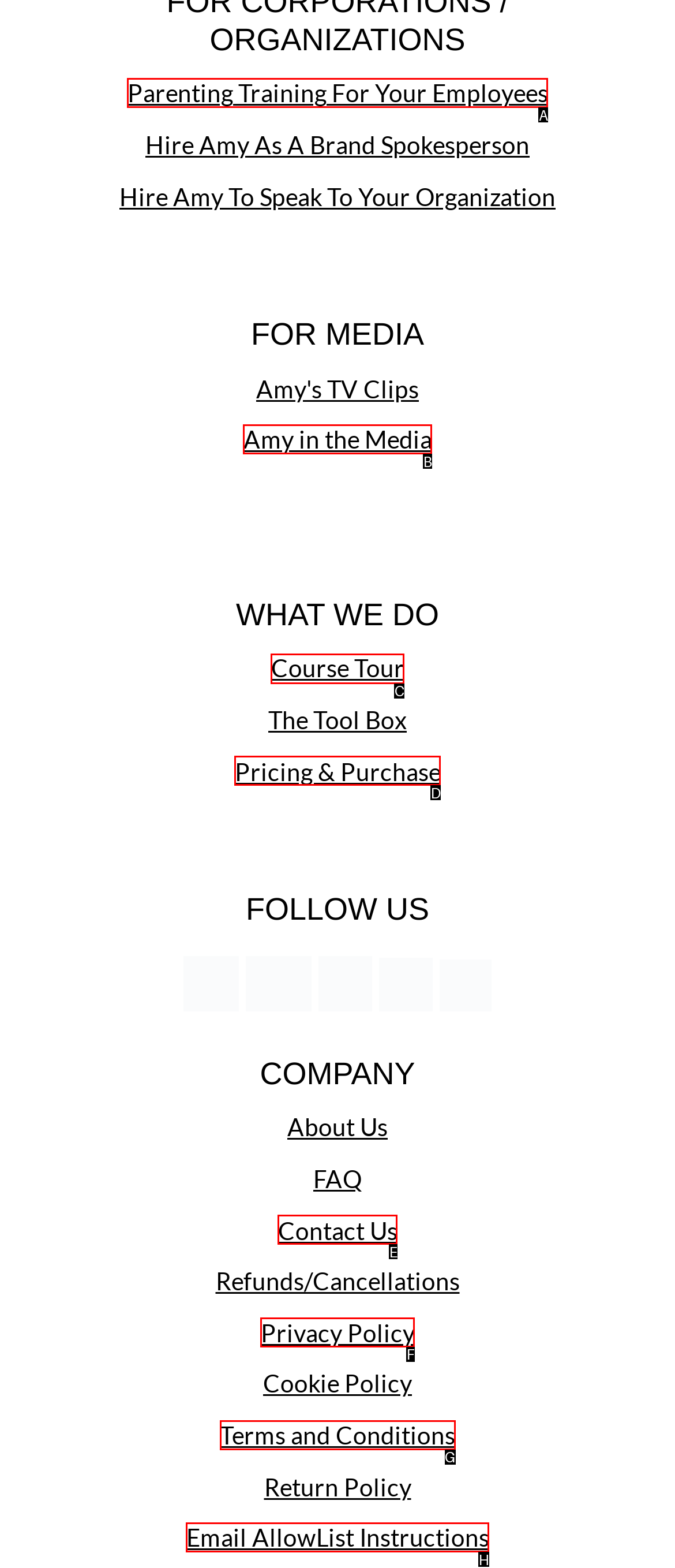Determine which element should be clicked for this task: Take a course tour
Answer with the letter of the selected option.

C